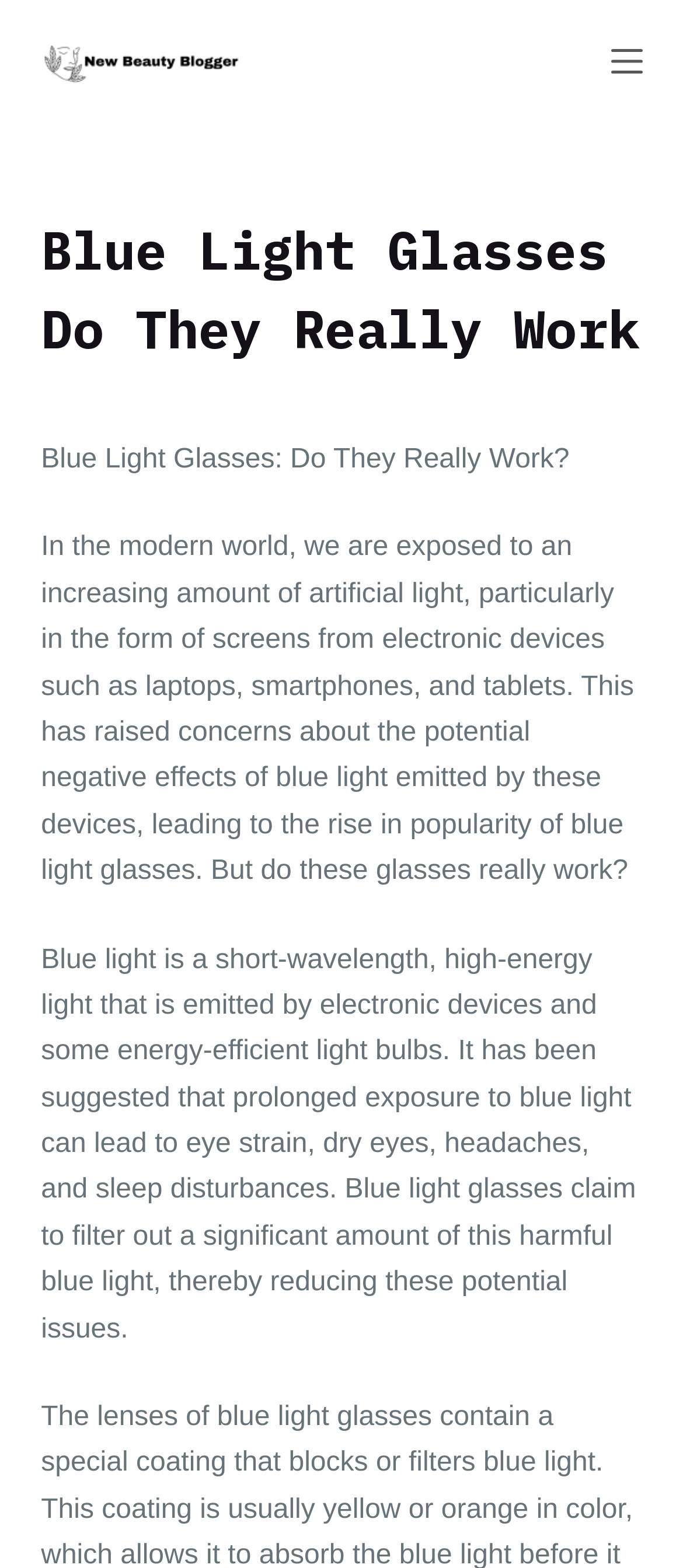Using floating point numbers between 0 and 1, provide the bounding box coordinates in the format (top-left x, top-left y, bottom-right x, bottom-right y). Locate the UI element described here: Menu

[0.894, 0.029, 0.94, 0.049]